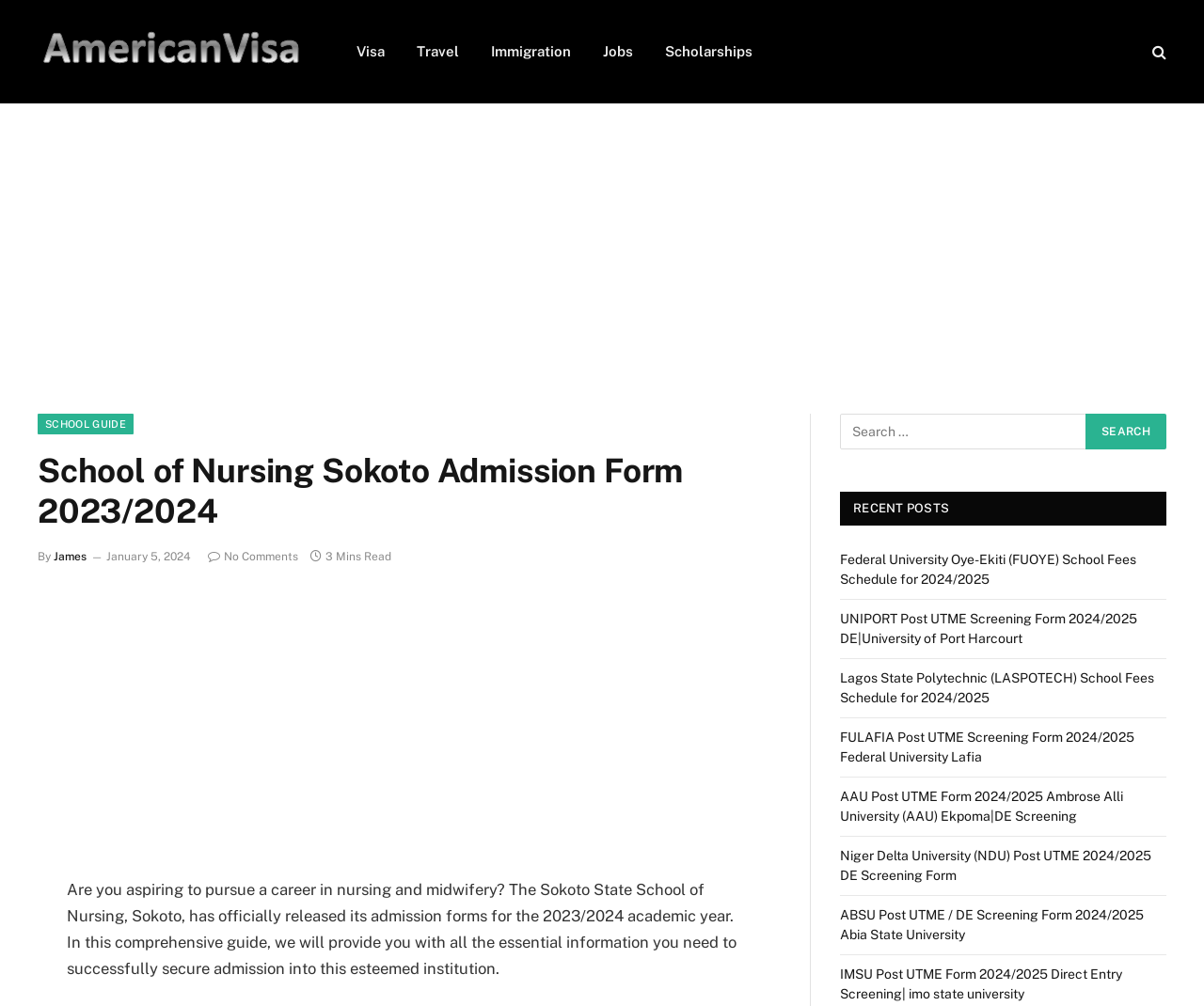Please answer the following question as detailed as possible based on the image: 
What is the estimated reading time of the article?

The estimated reading time is mentioned in the article, specifically in the section '3 Mins Read' which is located below the main heading of the webpage.